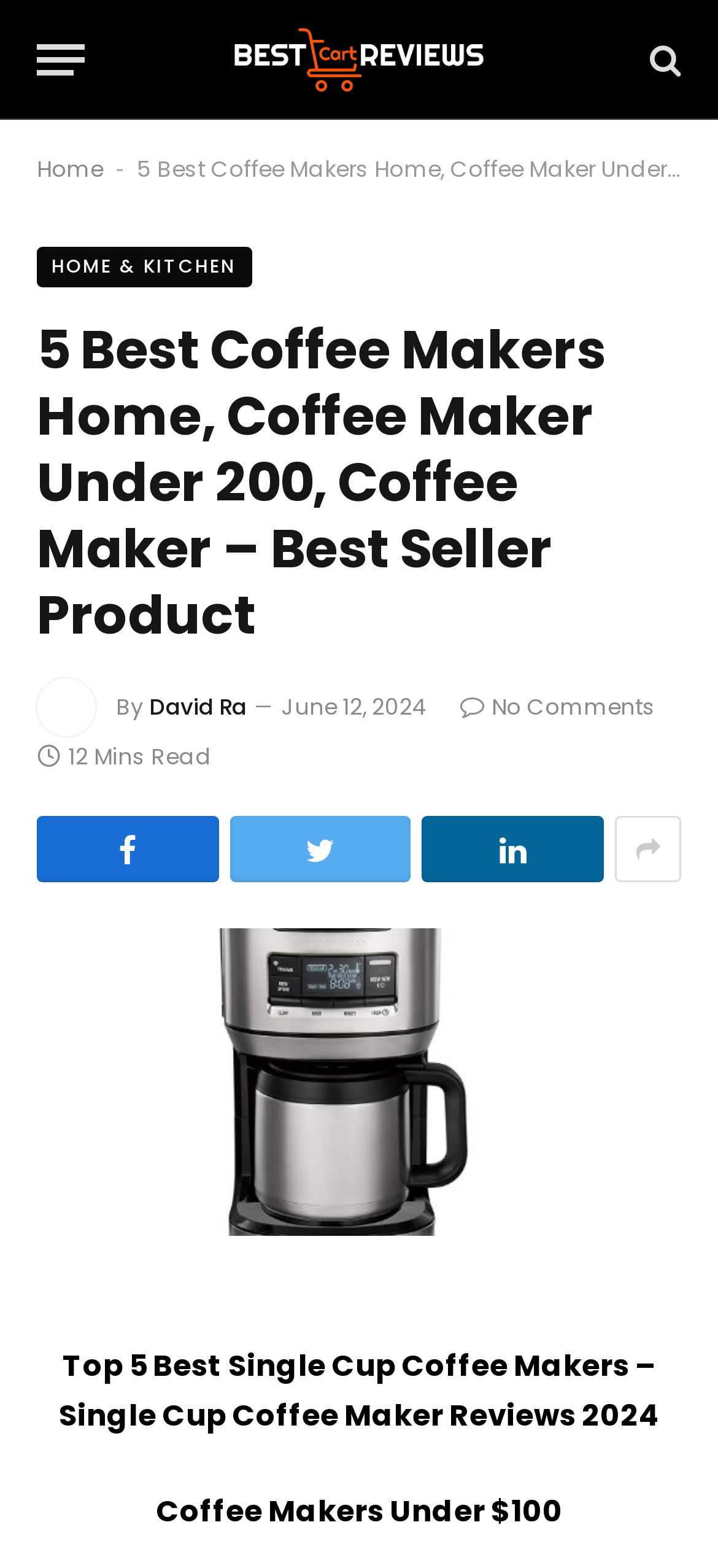Based on the element description Home & Kitchen, identify the bounding box coordinates for the UI element. The coordinates should be in the format (top-left x, top-left y, bottom-right x, bottom-right y) and within the 0 to 1 range.

[0.051, 0.158, 0.351, 0.184]